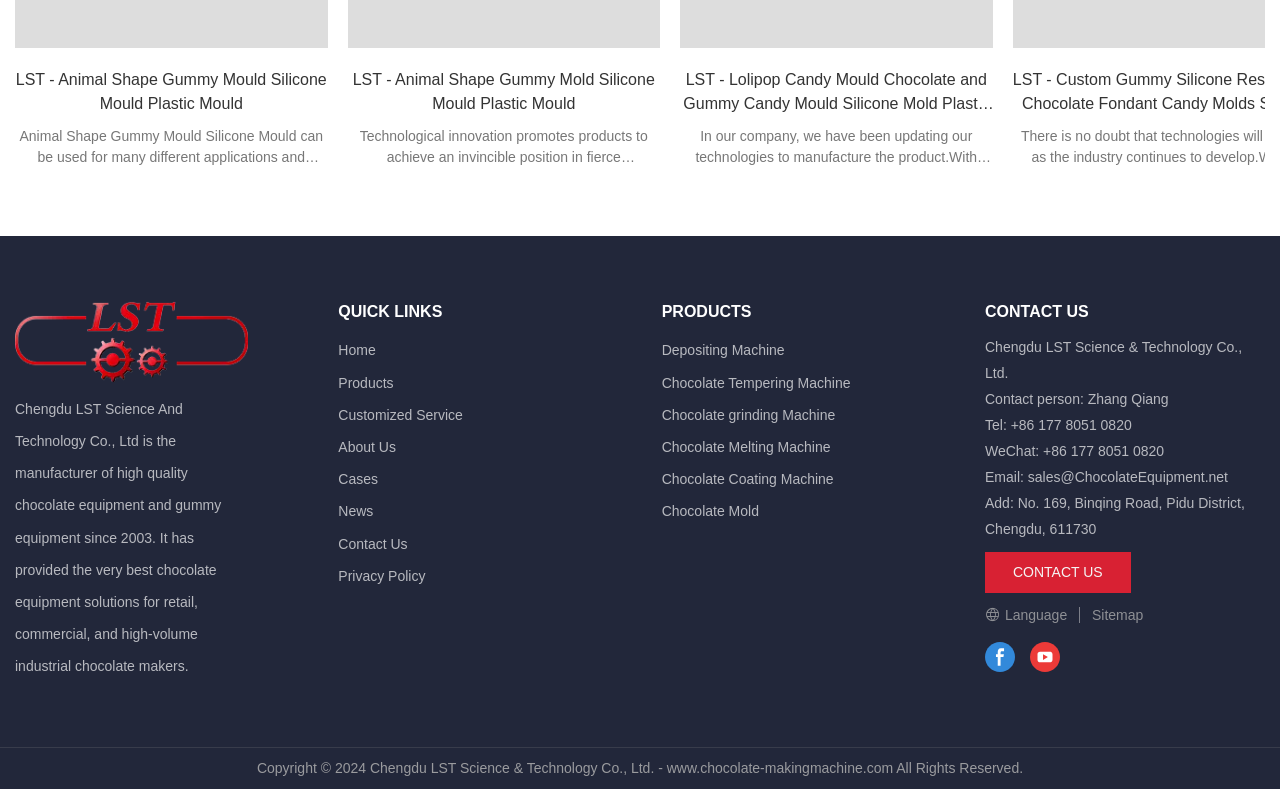Find the bounding box coordinates for the area that must be clicked to perform this action: "Contact the company via email".

[0.803, 0.595, 0.959, 0.615]